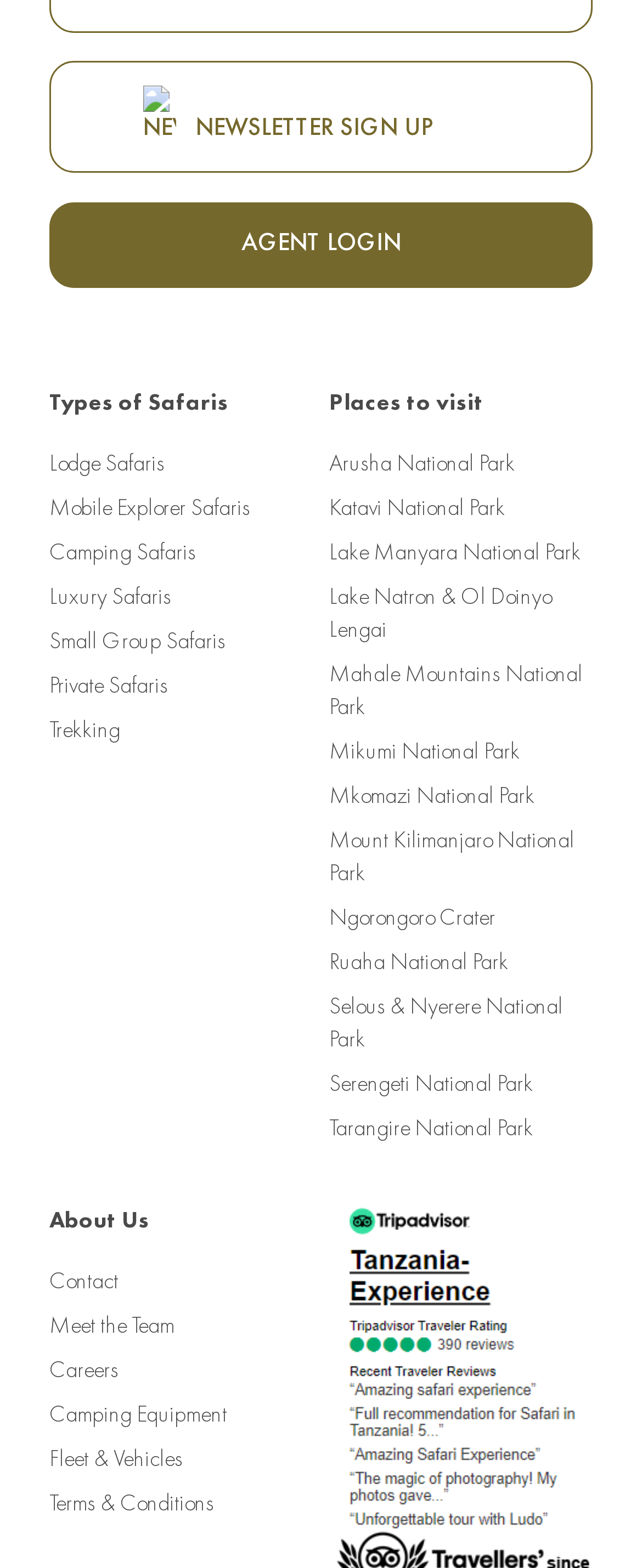Locate the bounding box coordinates of the element that needs to be clicked to carry out the instruction: "Visit Arusha National Park". The coordinates should be given as four float numbers ranging from 0 to 1, i.e., [left, top, right, bottom].

[0.513, 0.286, 0.802, 0.307]